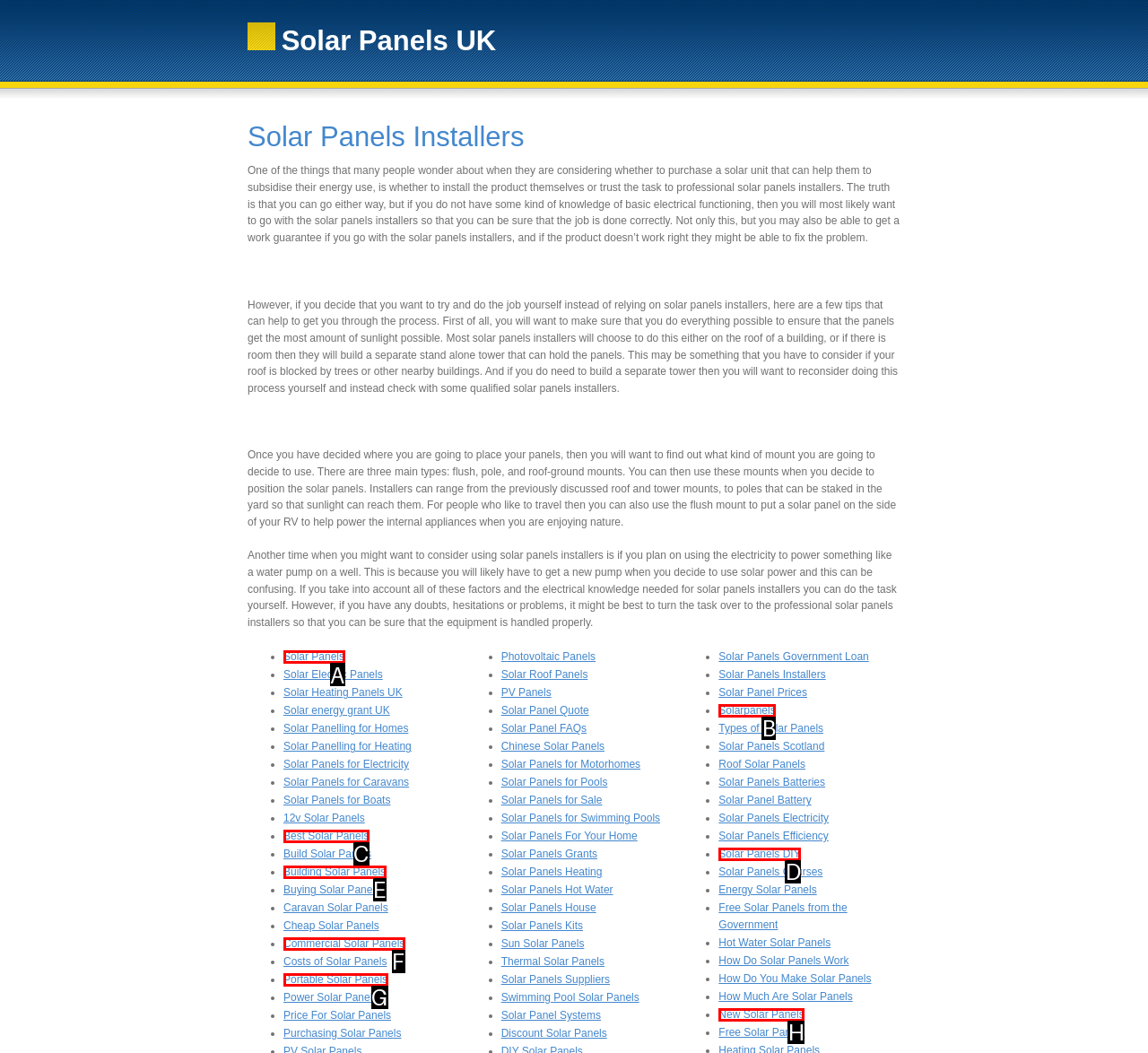For the task: Click on the 'Taylor Pasell' link, specify the letter of the option that should be clicked. Answer with the letter only.

None